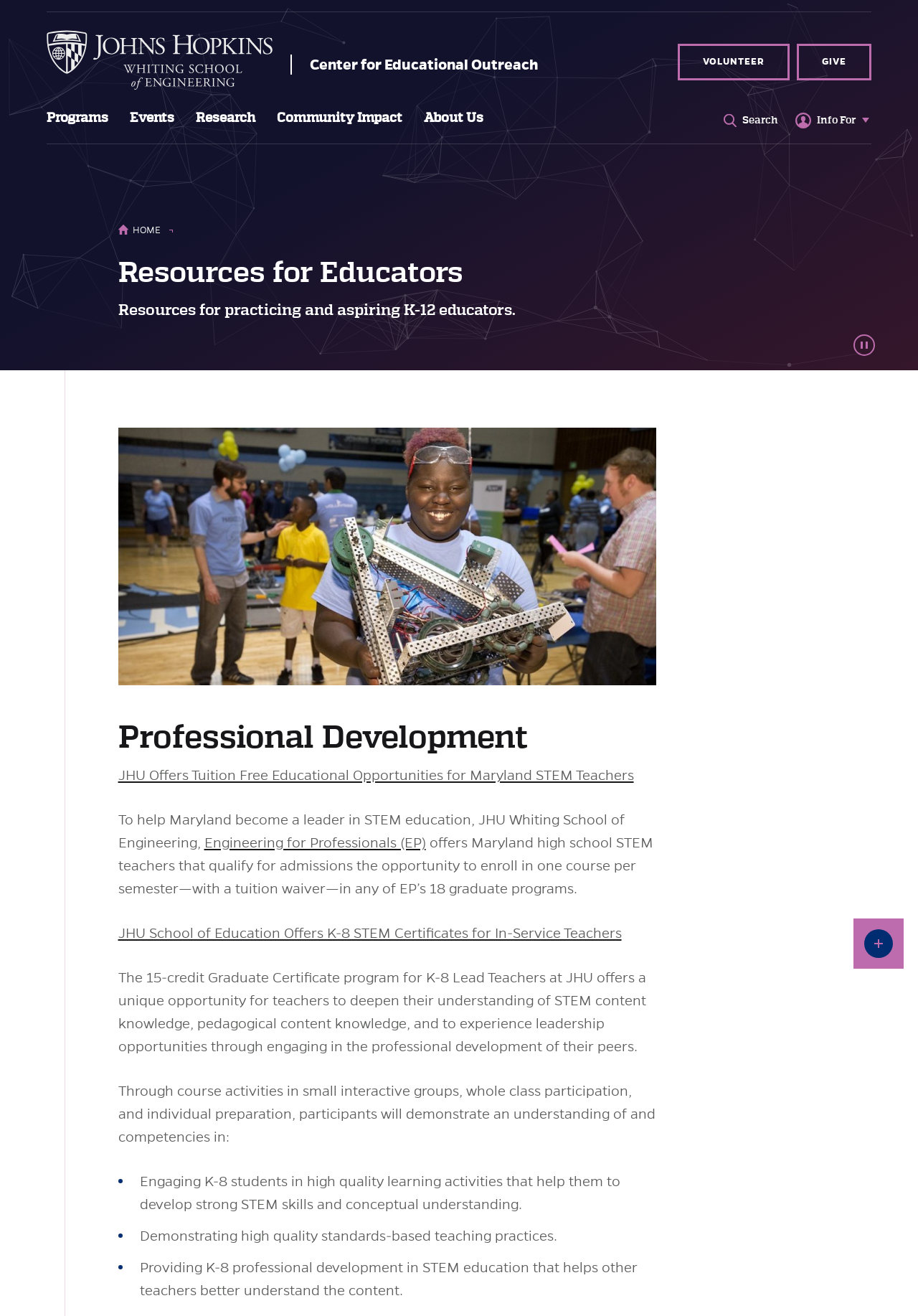What is the purpose of the JHU Offers Tuition Free Educational Opportunities program? Based on the screenshot, please respond with a single word or phrase.

To help Maryland become a leader in STEM education